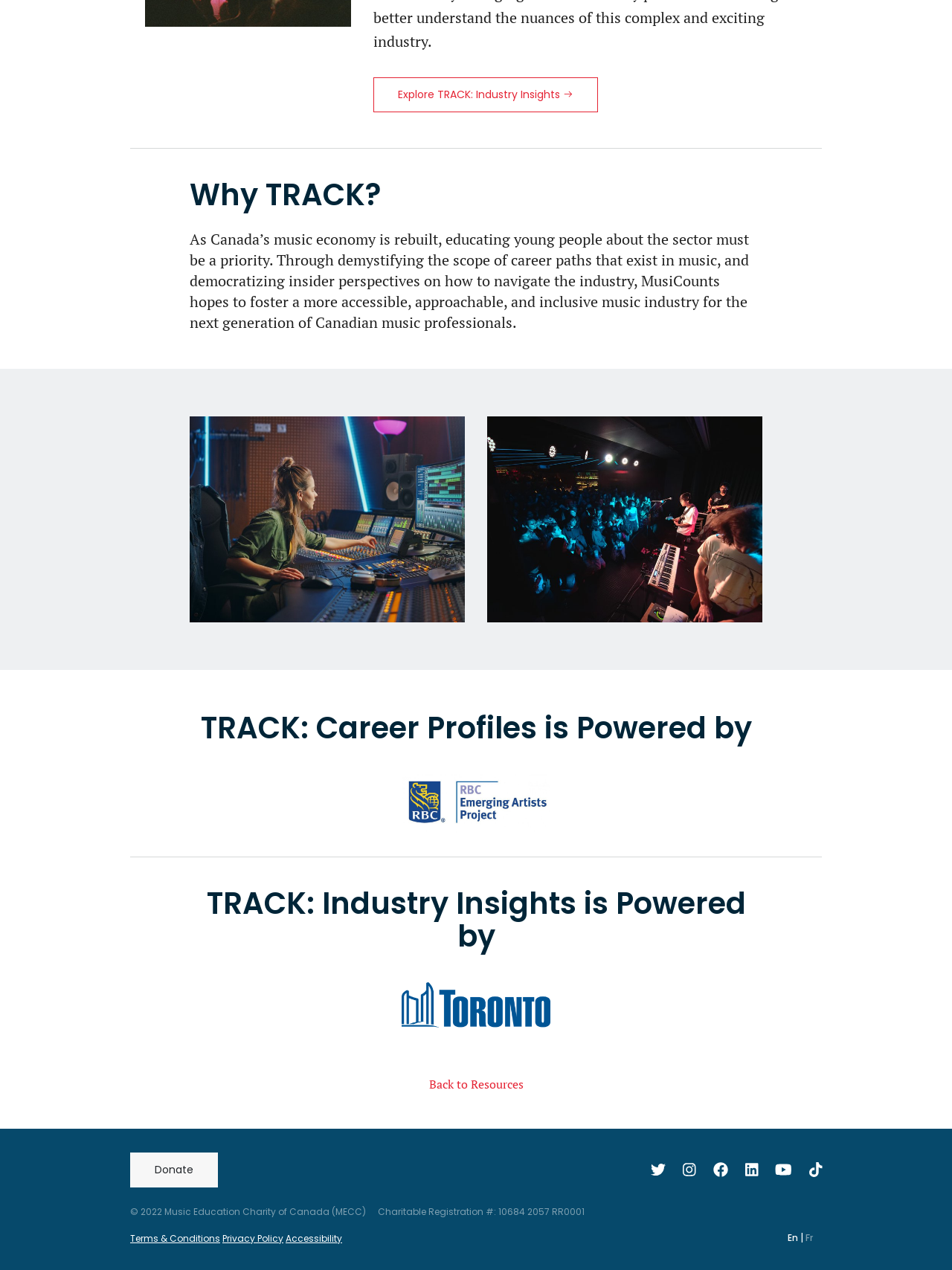What is the language option available on the page?
Give a comprehensive and detailed explanation for the question.

The links 'En' and 'Fr' at the bottom of the page indicate that the language options available are English and French.